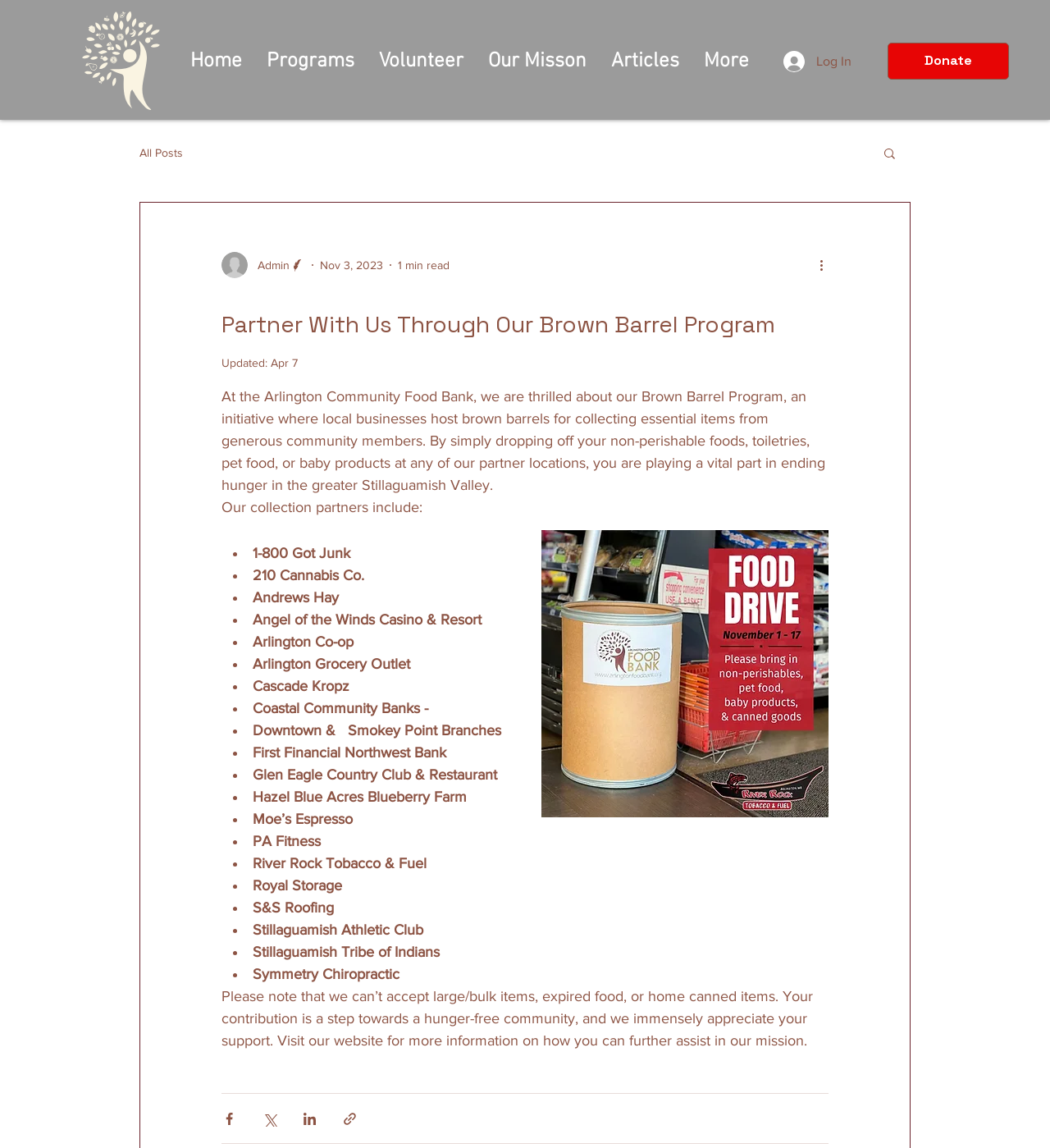Please identify the bounding box coordinates for the region that you need to click to follow this instruction: "Click on August 9, 2017".

None